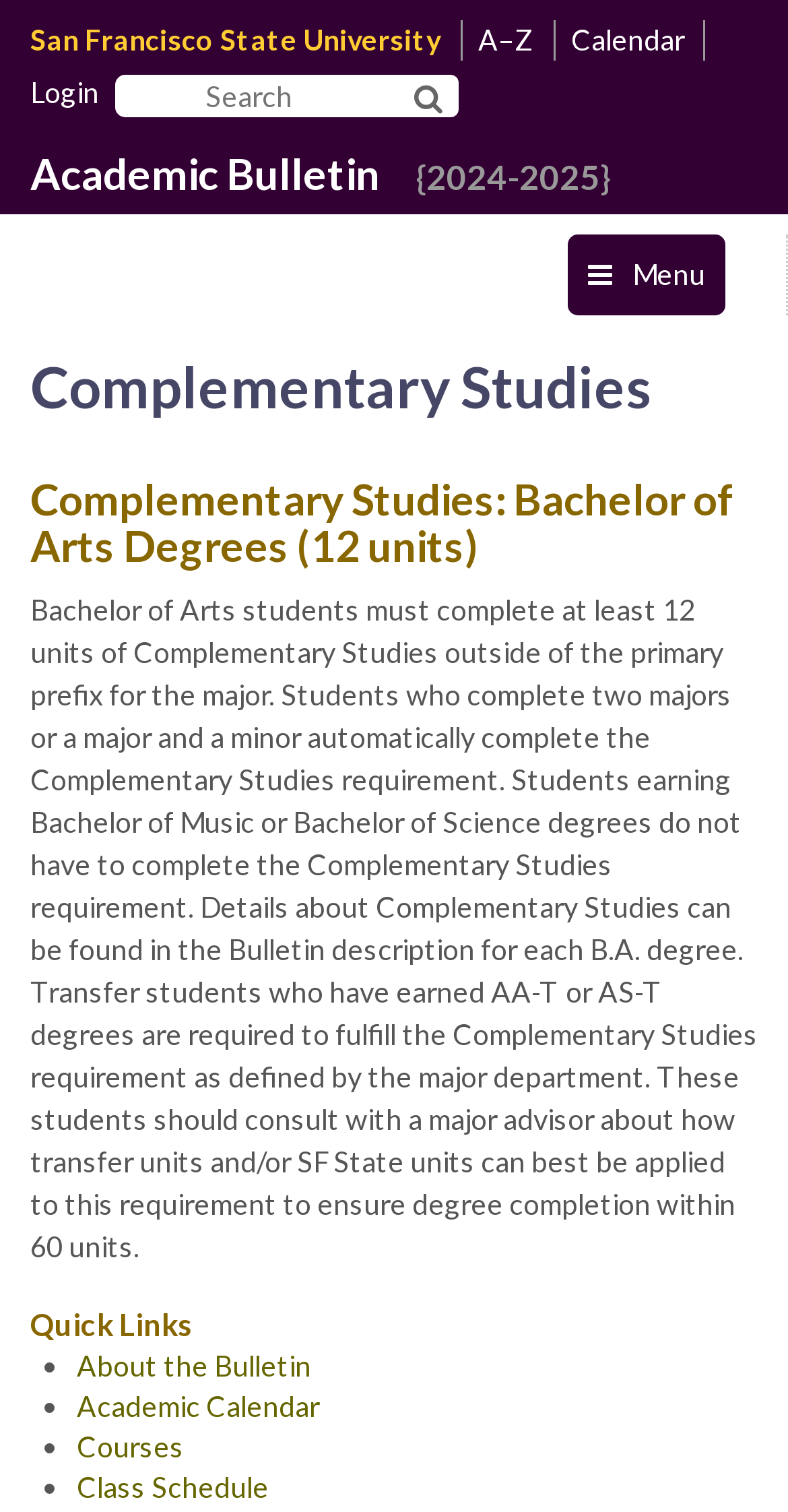Determine the coordinates of the bounding box that should be clicked to complete the instruction: "View Solutions". The coordinates should be represented by four float numbers between 0 and 1: [left, top, right, bottom].

None